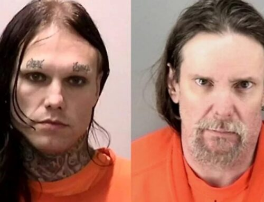What is the tone conveyed by the expressions of the individuals?
Look at the image and answer the question with a single word or phrase.

Weight of circumstances